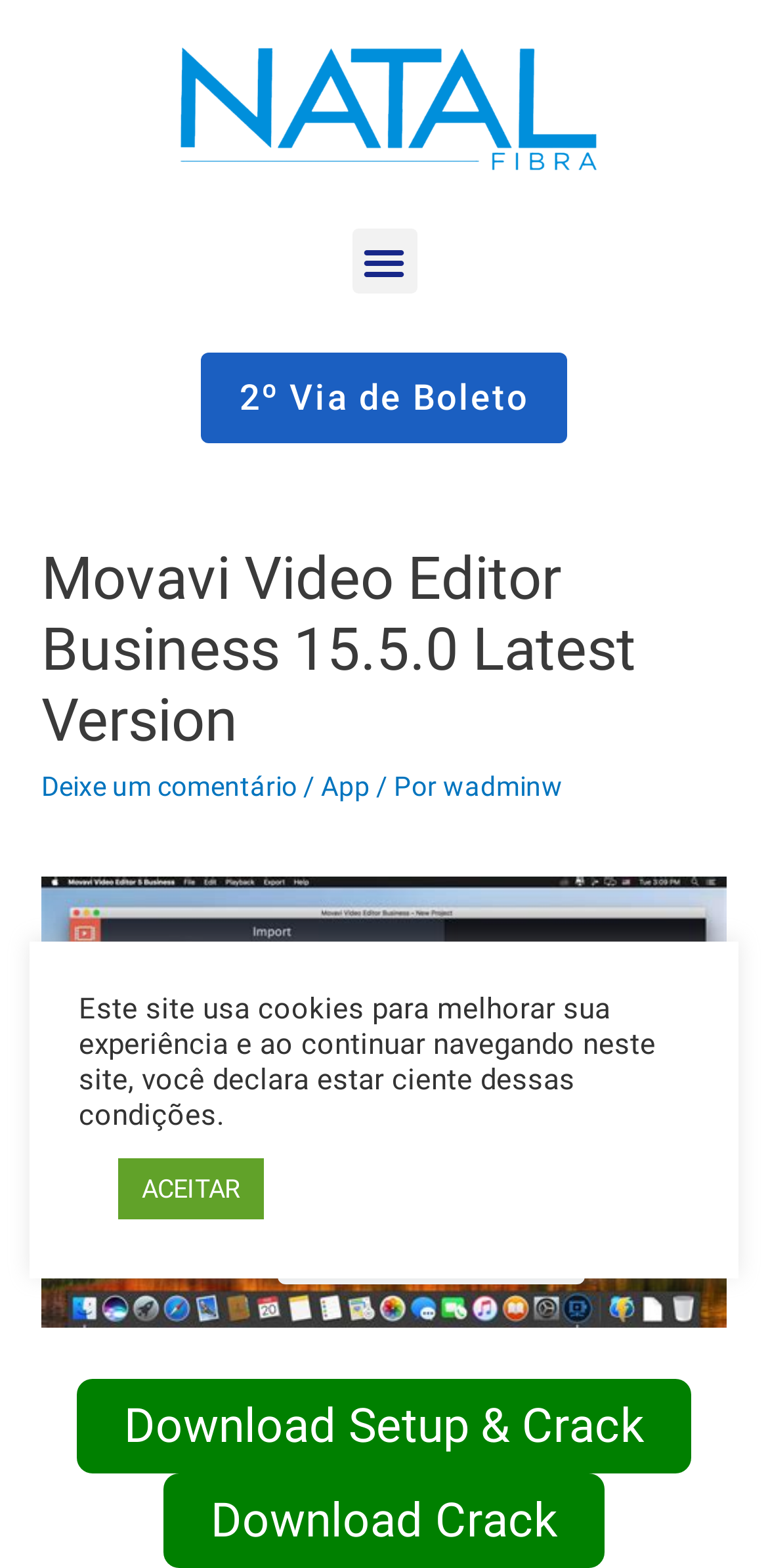Please determine the bounding box coordinates for the element with the description: "Deixe um comentário".

[0.054, 0.491, 0.387, 0.511]